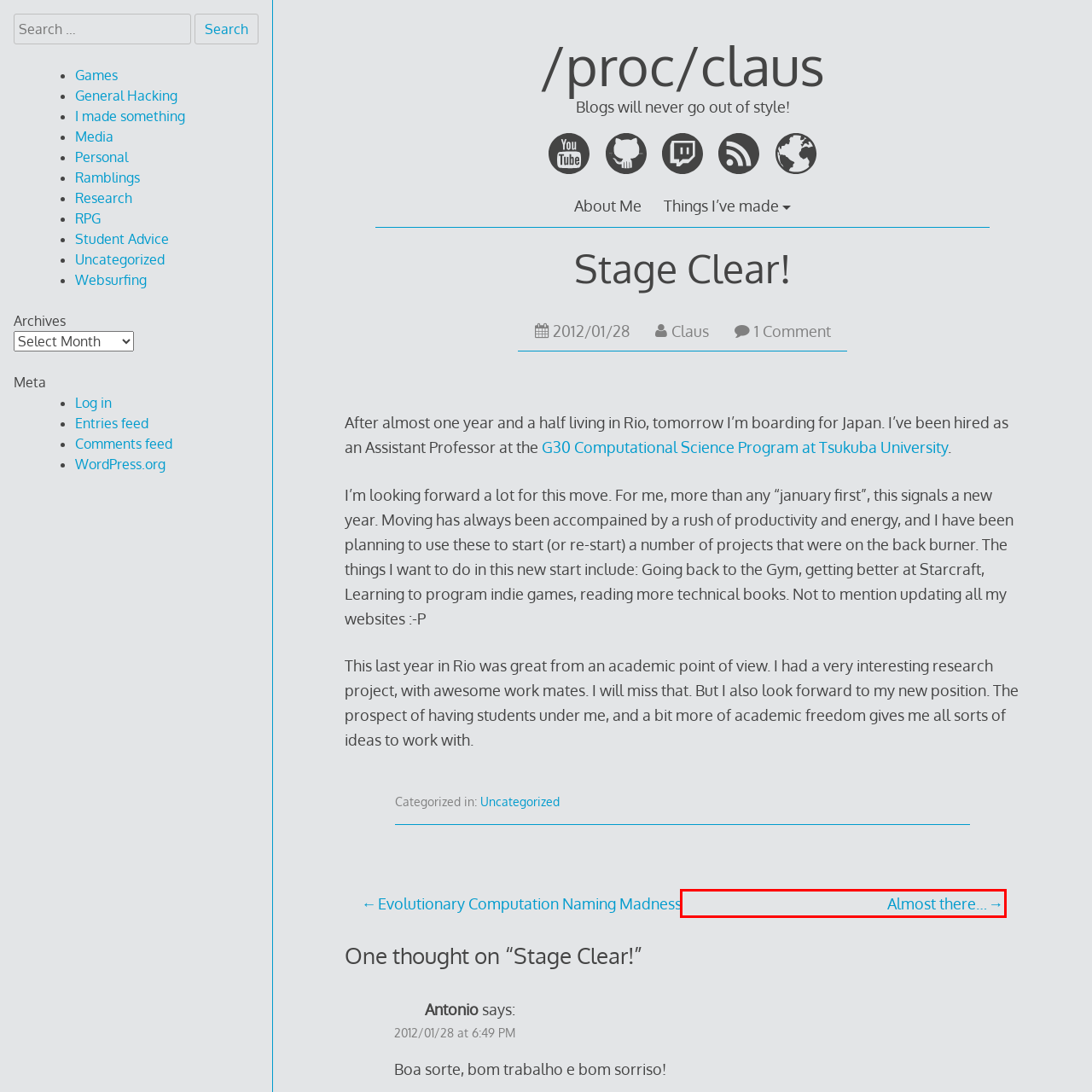Review the webpage screenshot provided, noting the red bounding box around a UI element. Choose the description that best matches the new webpage after clicking the element within the bounding box. The following are the options:
A. Websurfing – /proc/claus
B. Personal – /proc/claus
C. General Hacking – /proc/claus
D. Almost there… – /proc/claus
E. Ramblings – /proc/claus
F. Claus – /proc/claus
G. /proc/claus
H. Comments for /proc/claus

D